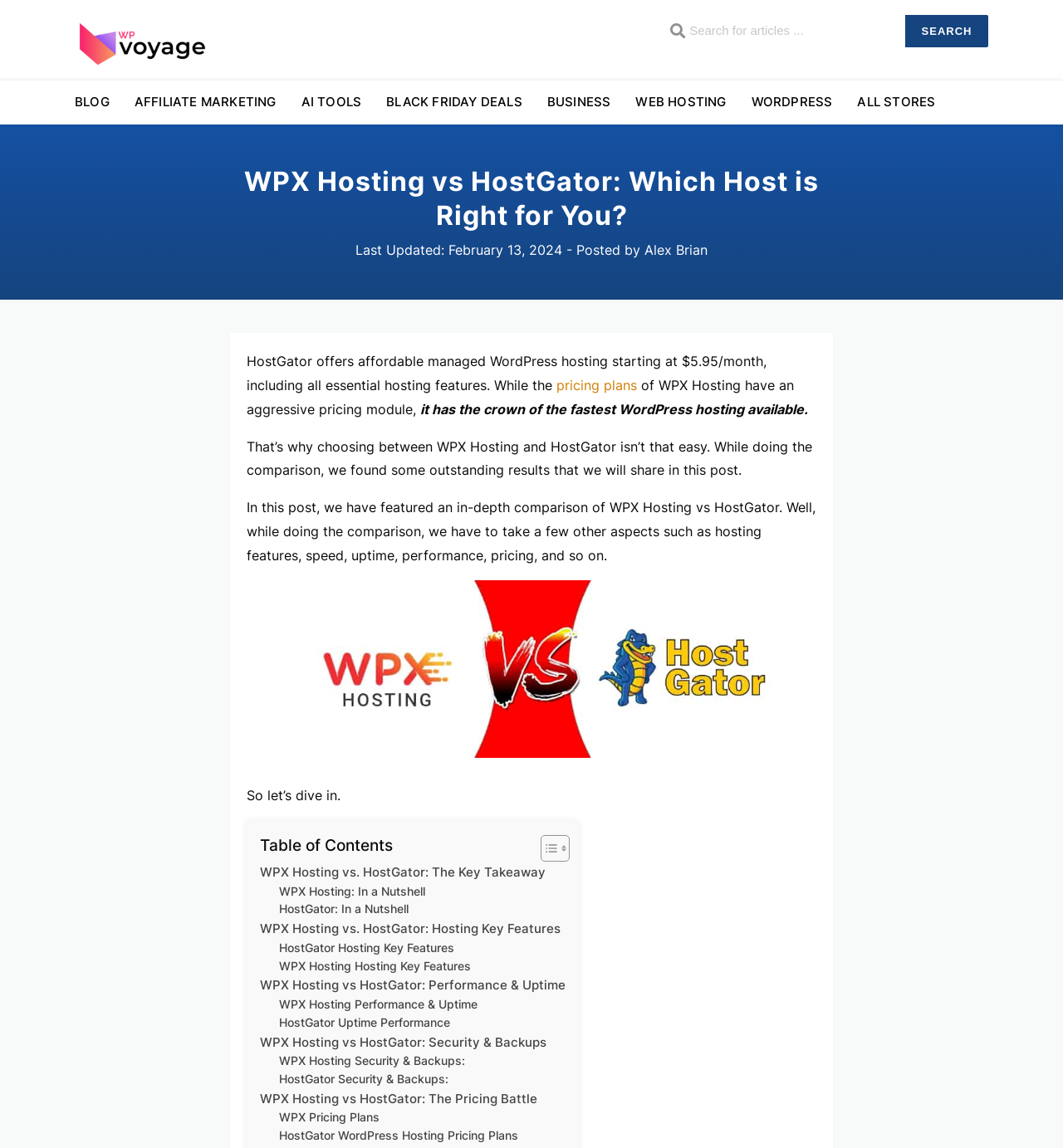What is the author's name of the post?
Ensure your answer is thorough and detailed.

The webpage mentions 'Posted by Alex Brian', which indicates that Alex Brian is the author of the post.